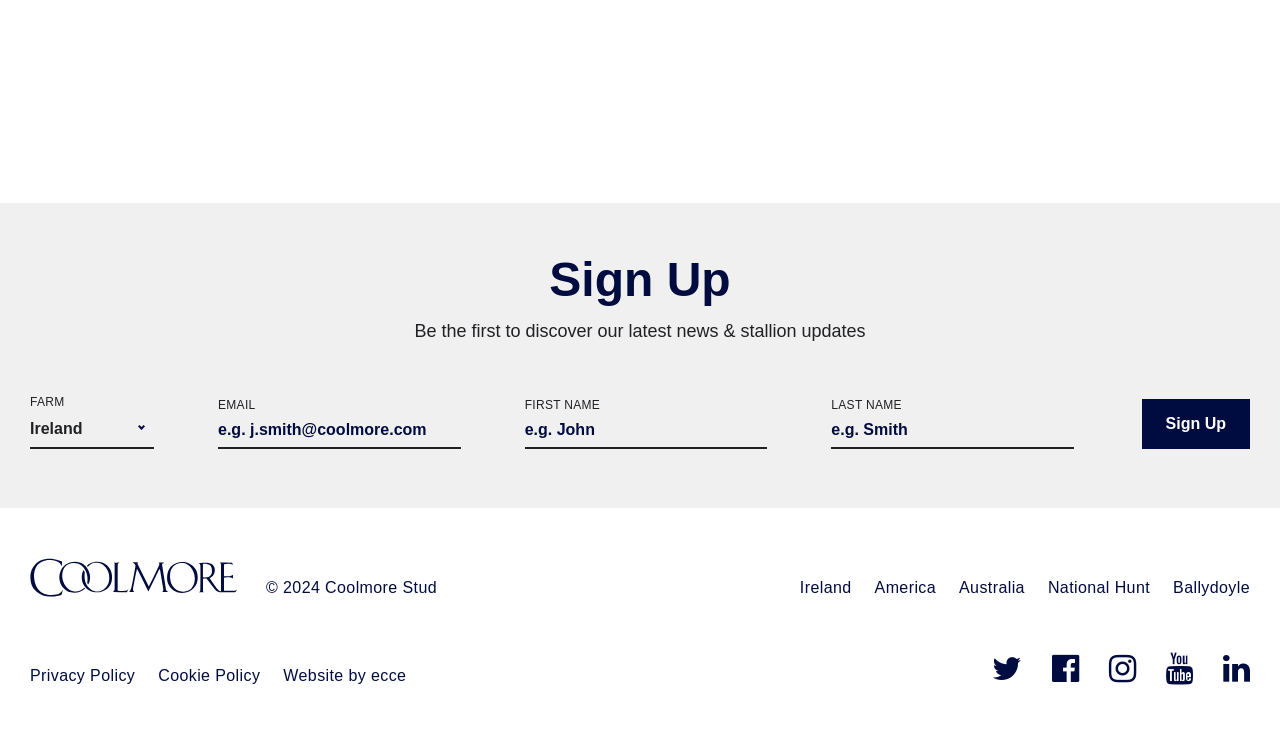Identify the bounding box coordinates of the section to be clicked to complete the task described by the following instruction: "view the contact us page". The coordinates should be four float numbers between 0 and 1, formatted as [left, top, right, bottom].

None